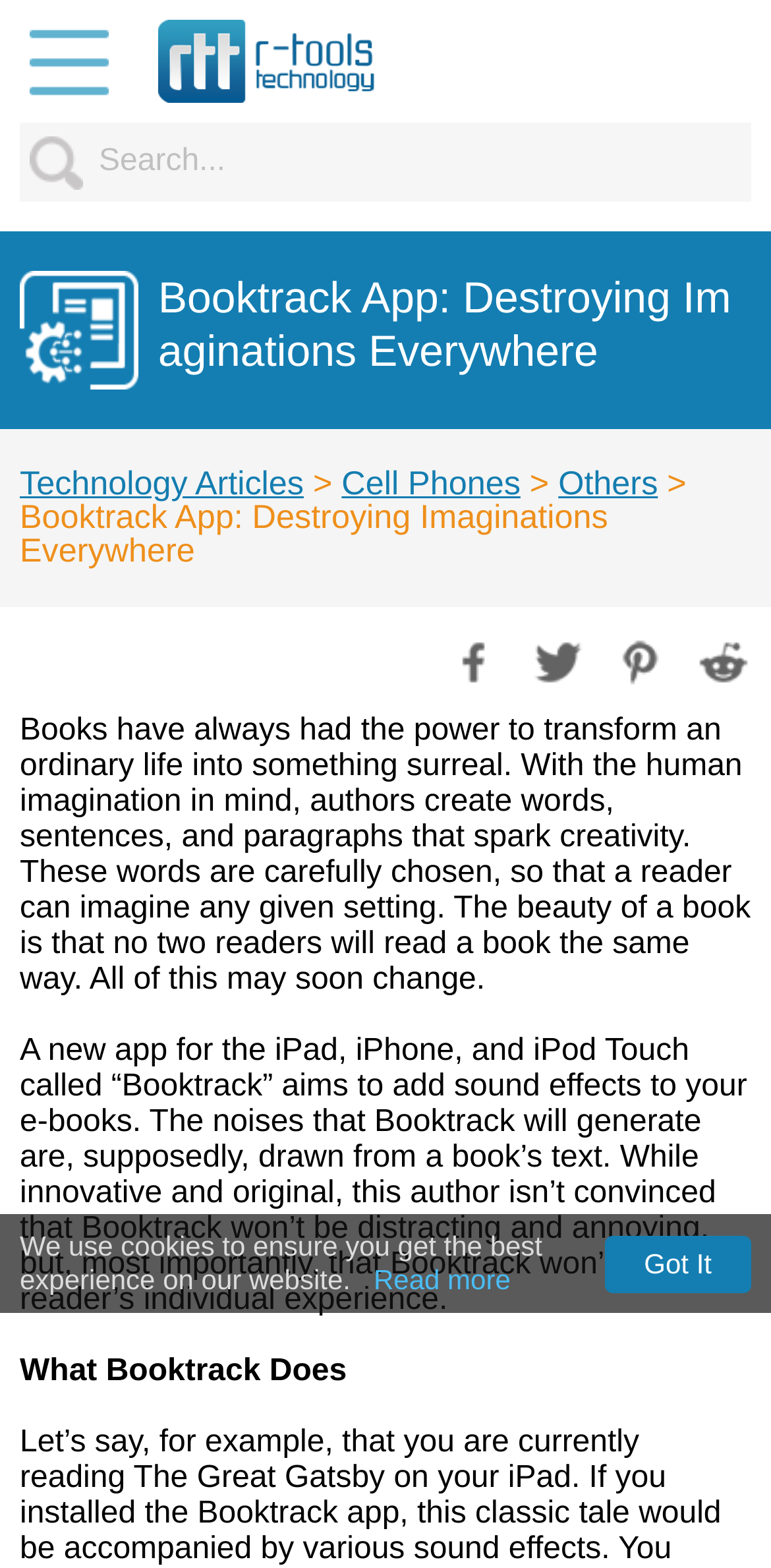Locate the bounding box coordinates of the area to click to fulfill this instruction: "Read more about cookies". The bounding box should be presented as four float numbers between 0 and 1, in the order [left, top, right, bottom].

[0.485, 0.806, 0.662, 0.826]